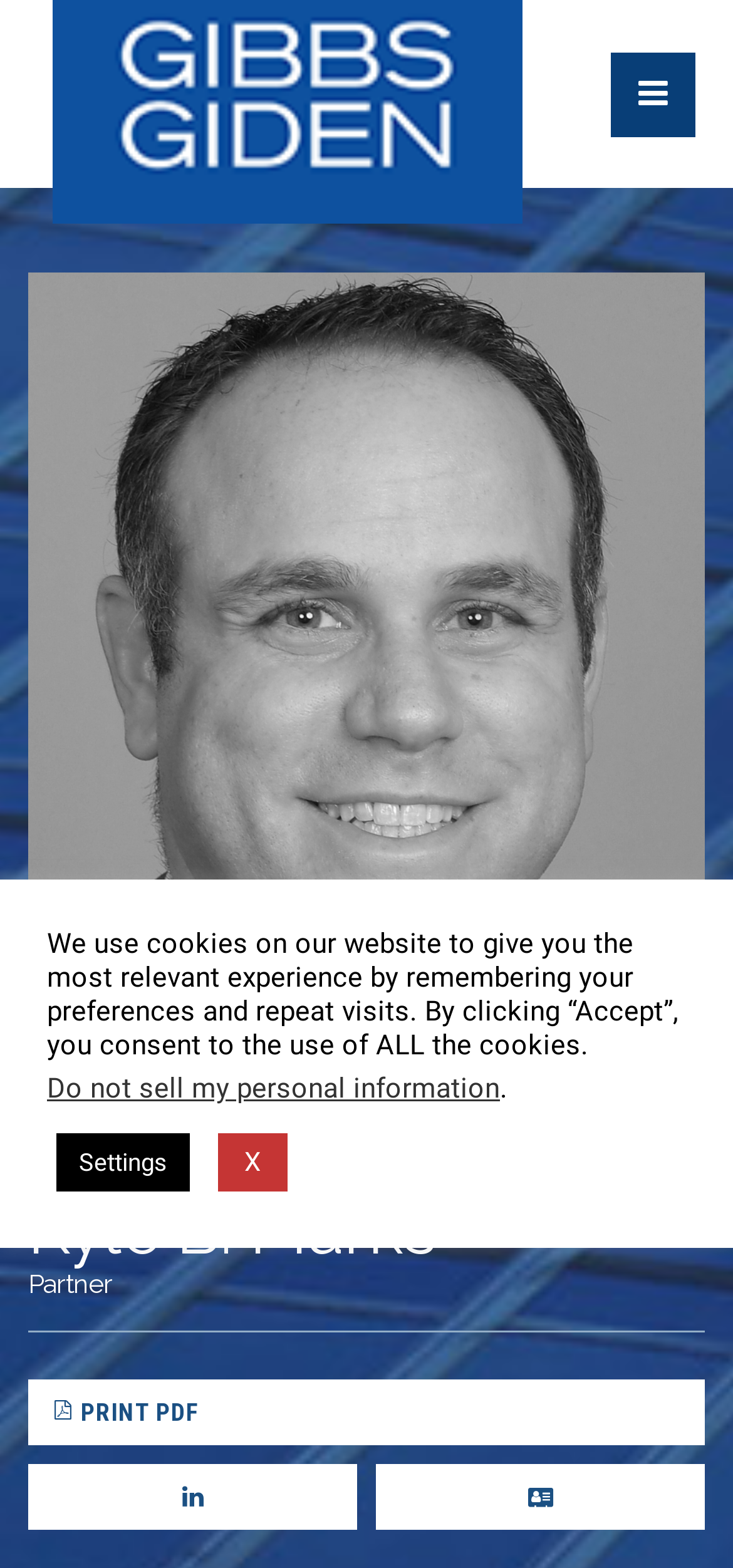Determine the bounding box of the UI element mentioned here: "Open Menu". The coordinates must be in the format [left, top, right, bottom] with values ranging from 0 to 1.

[0.833, 0.033, 0.949, 0.087]